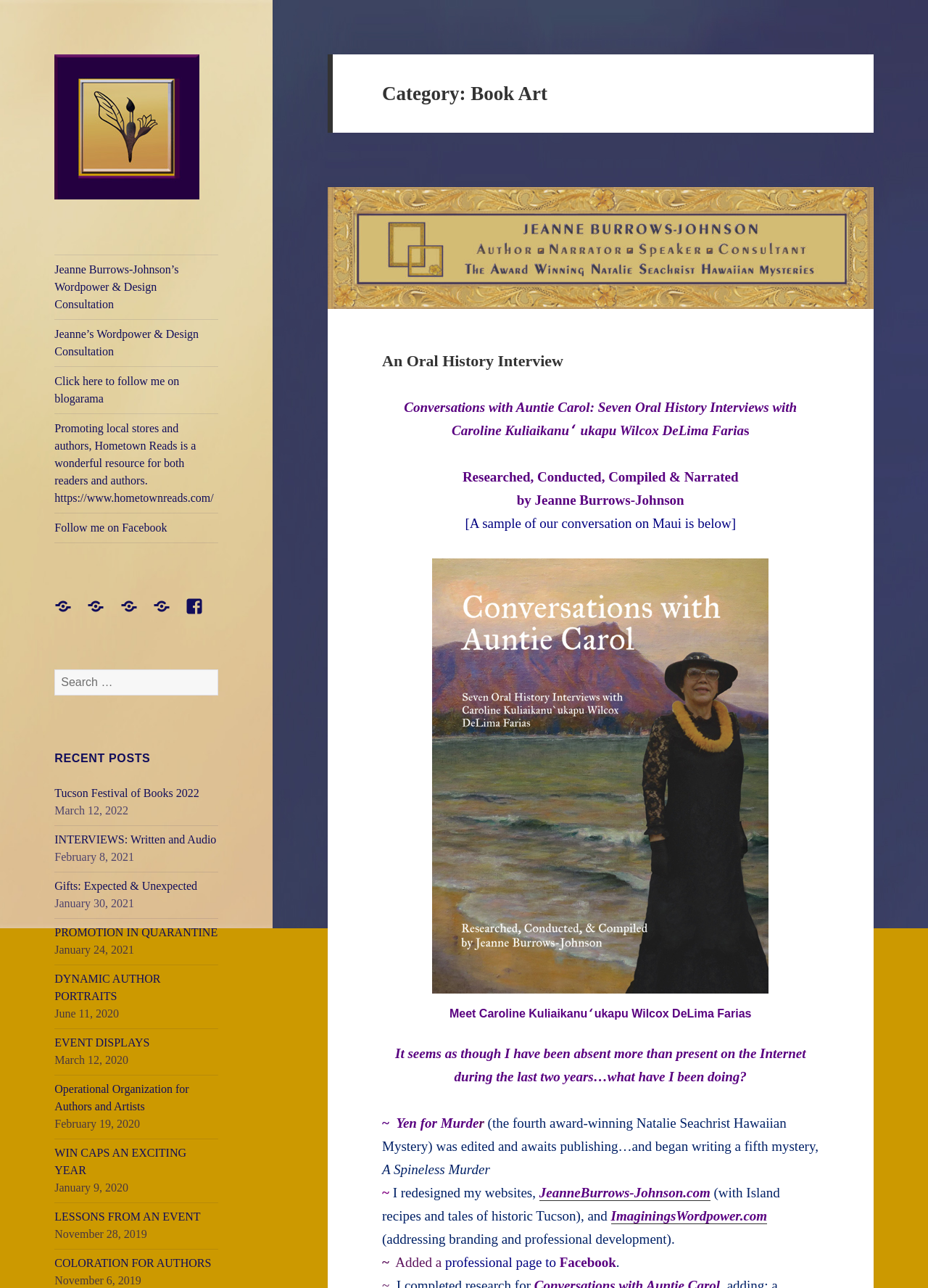Highlight the bounding box coordinates of the region I should click on to meet the following instruction: "Click on the link 'An Oral History Interview'".

[0.412, 0.273, 0.607, 0.287]